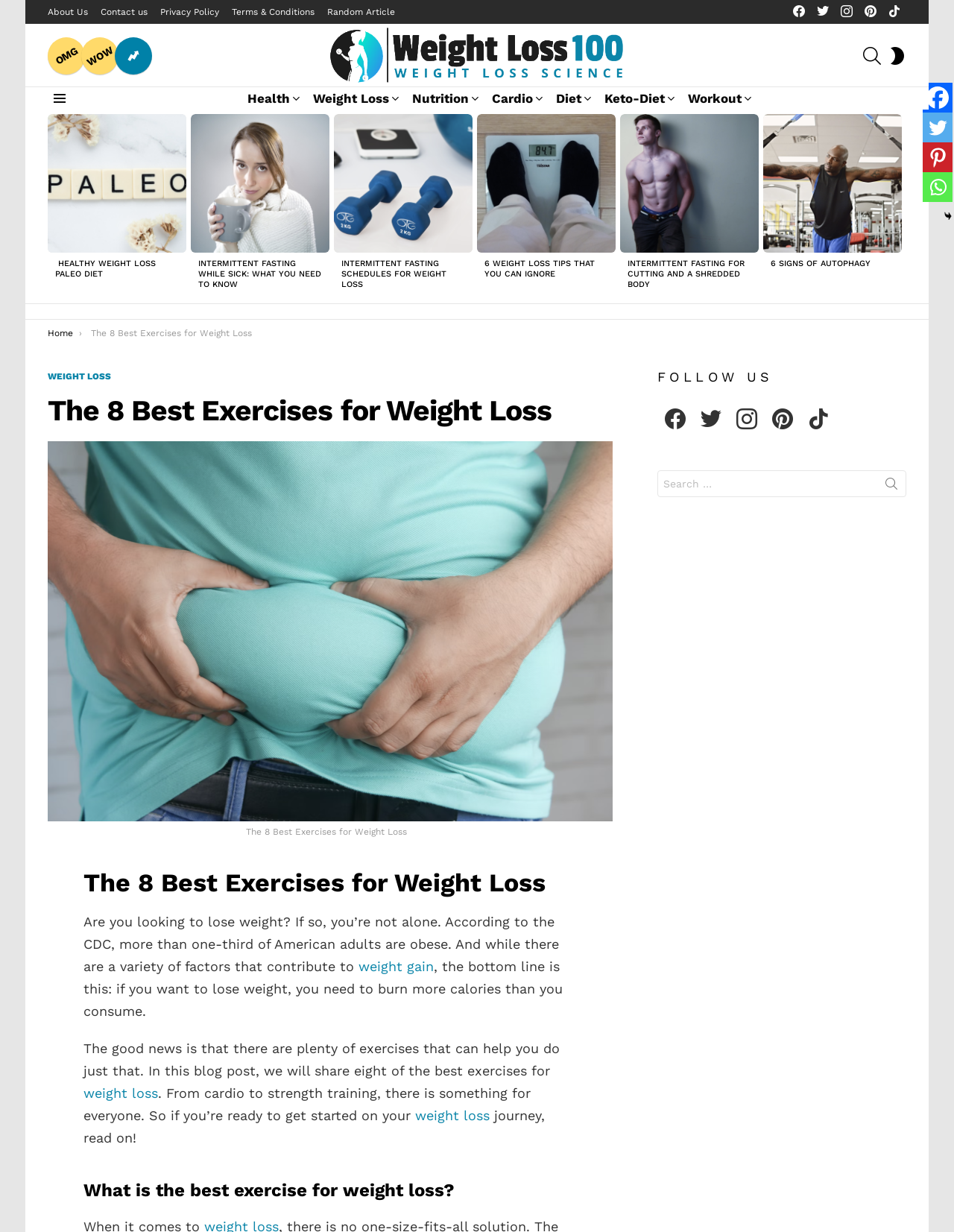Locate the bounding box coordinates of the area where you should click to accomplish the instruction: "go to the Weight Loss 100 page".

[0.344, 0.021, 0.656, 0.069]